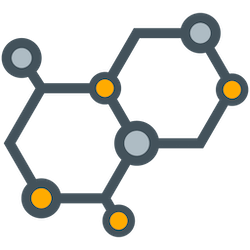Using details from the image, please answer the following question comprehensively:
What type of materials are being discussed?

The image and caption are discussing advanced materials, particularly those with enhanced antiviral properties, which are being researched and developed in the field of nanotechnology.